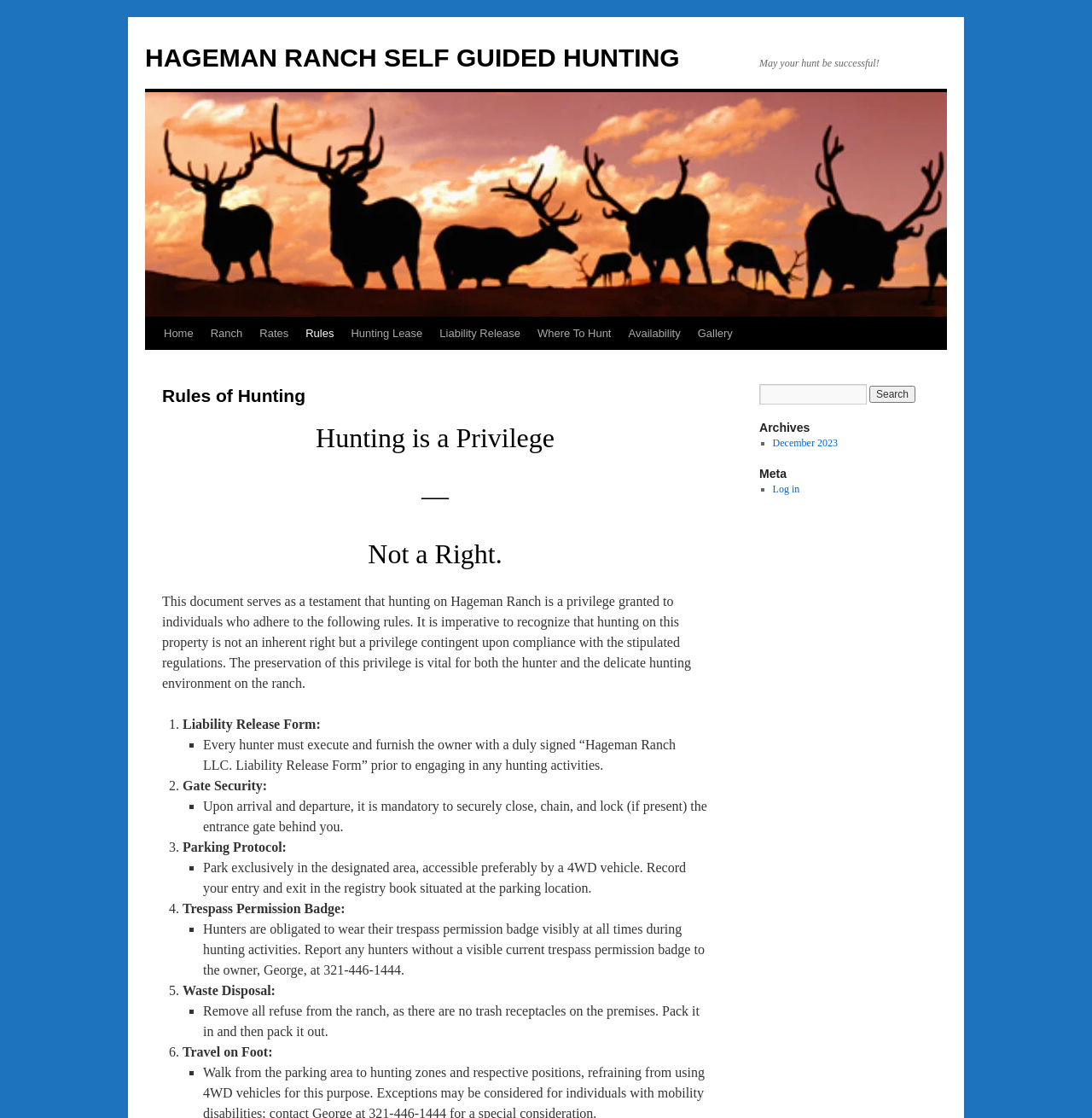Determine the bounding box coordinates of the clickable element necessary to fulfill the instruction: "Click on the 'Home' link". Provide the coordinates as four float numbers within the 0 to 1 range, i.e., [left, top, right, bottom].

[0.142, 0.284, 0.185, 0.313]